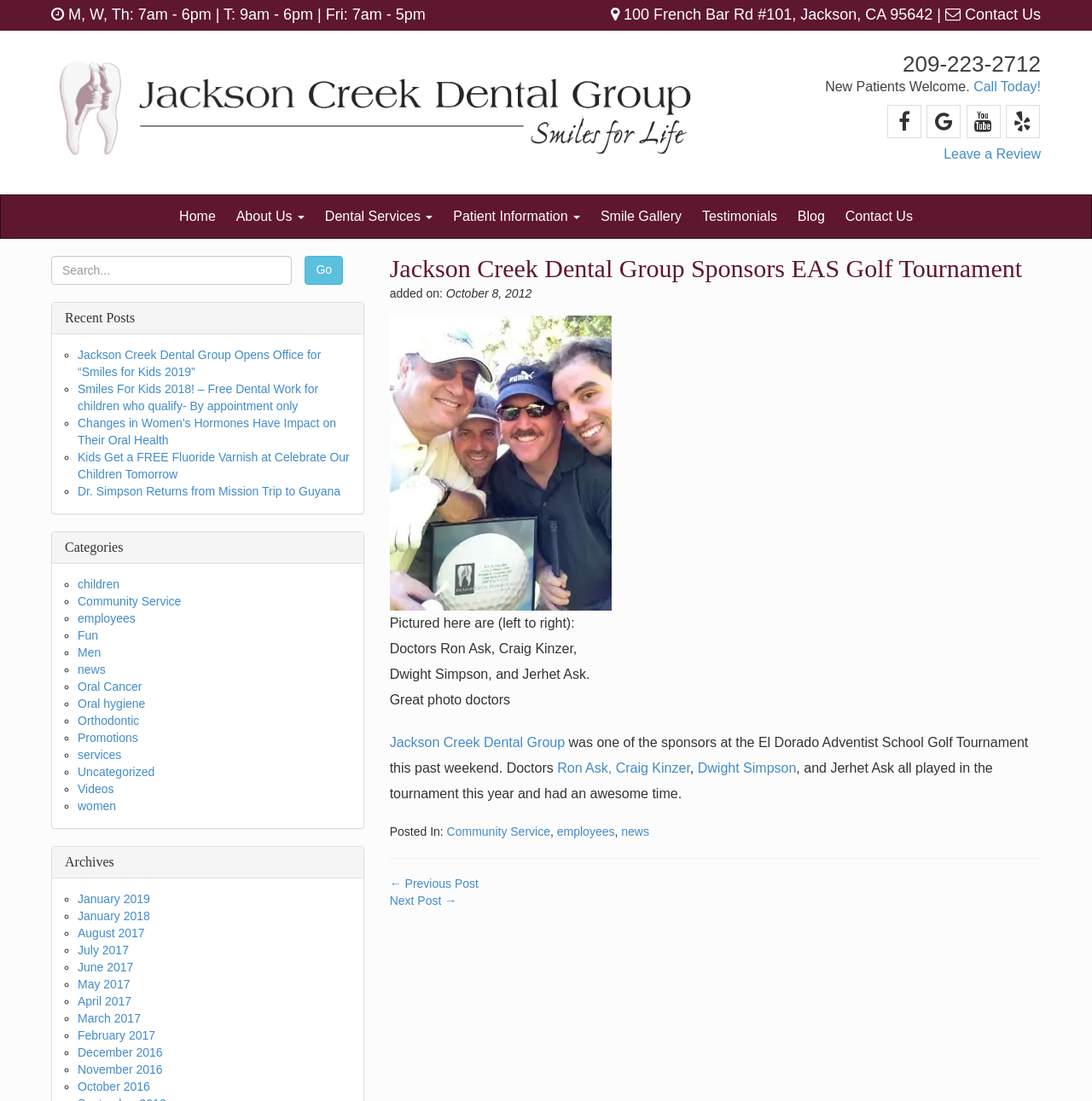Determine the bounding box coordinates in the format (top-left x, top-left y, bottom-right x, bottom-right y). Ensure all values are floating point numbers between 0 and 1. Identify the bounding box of the UI element described by: Jackson Creek Dental Group

[0.357, 0.668, 0.517, 0.681]